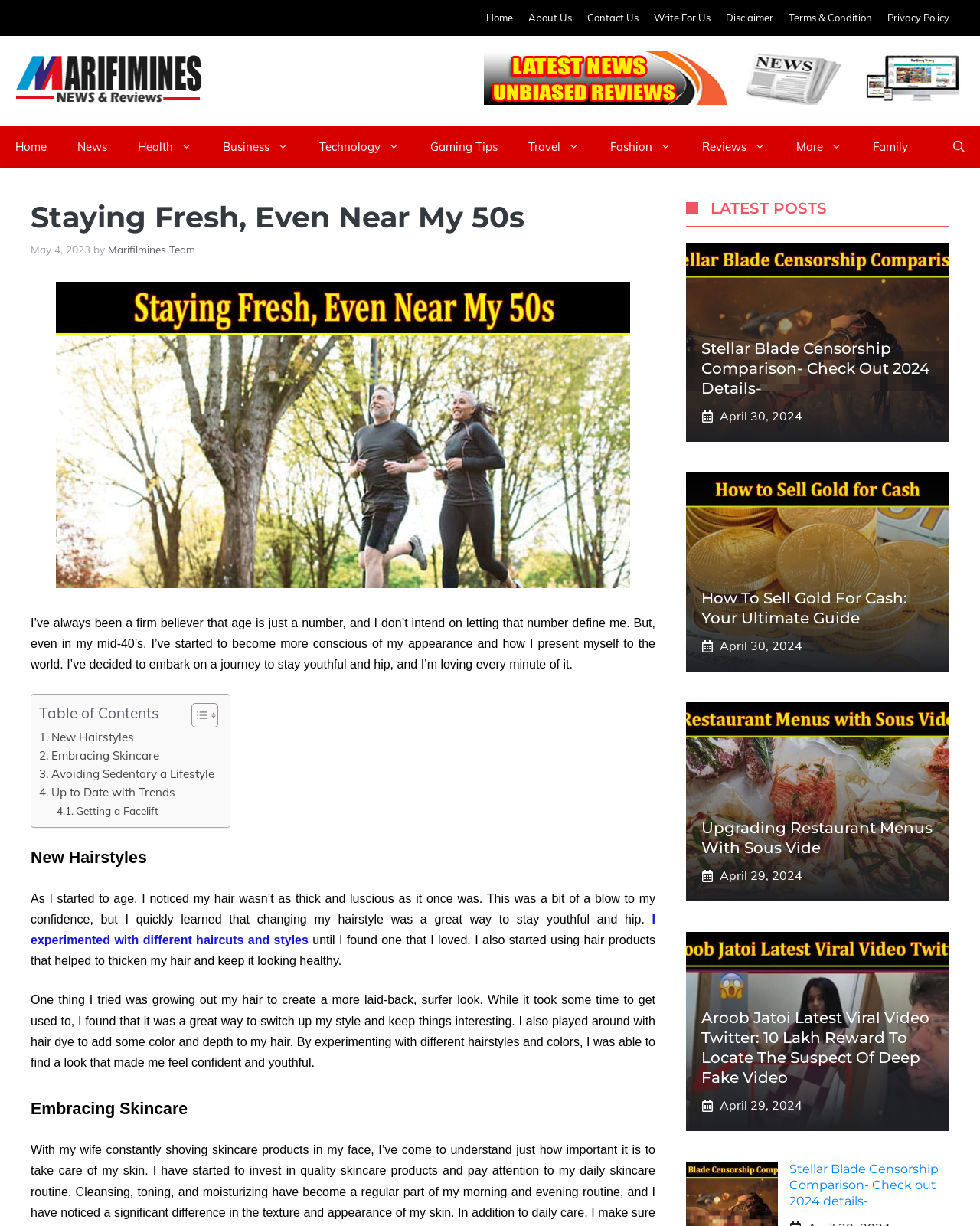Please provide the bounding box coordinates in the format (top-left x, top-left y, bottom-right x, bottom-right y). Remember, all values are floating point numbers between 0 and 1. What is the bounding box coordinate of the region described as: Up to Date with Trends

[0.04, 0.639, 0.179, 0.654]